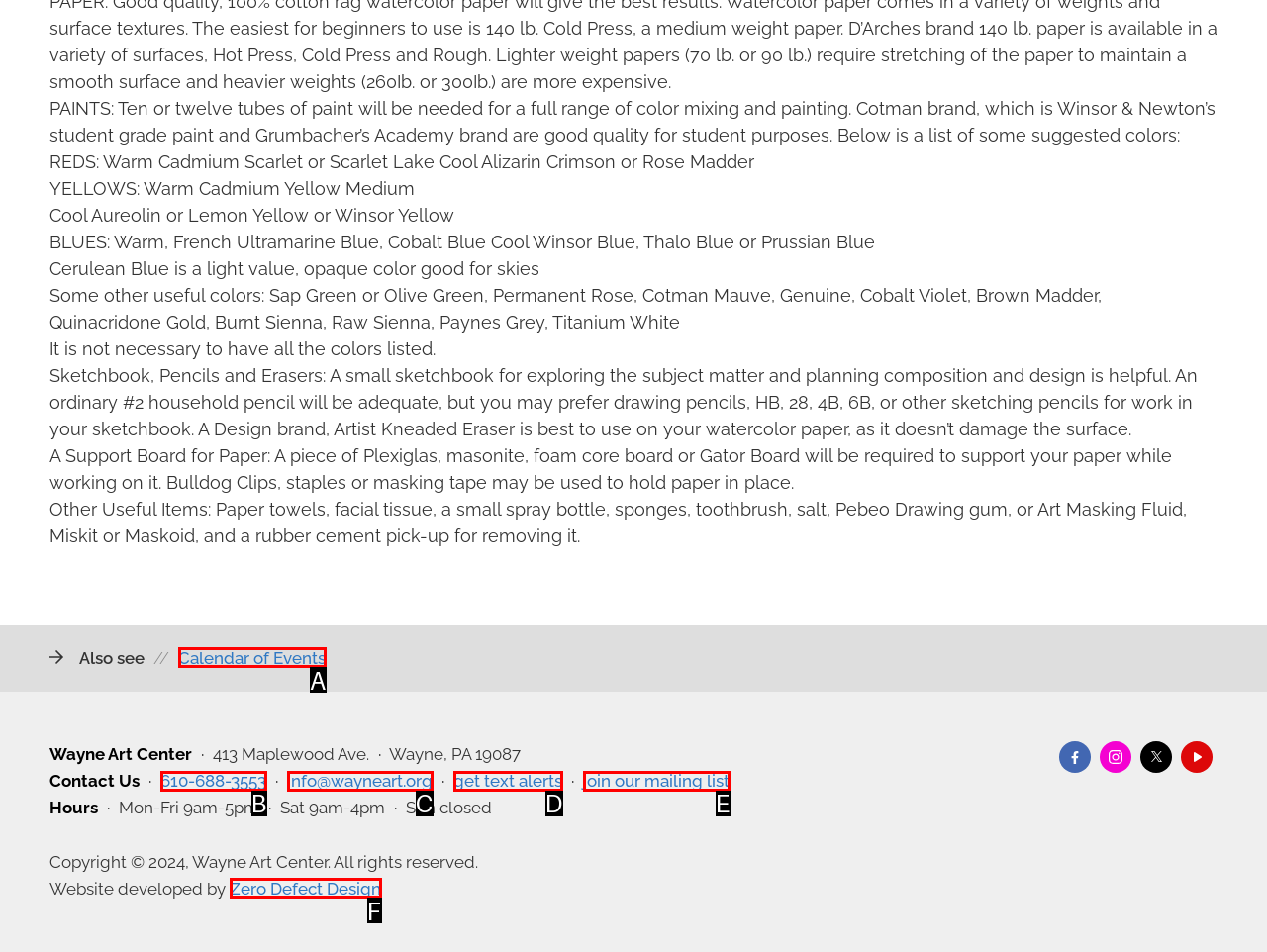Identify the UI element described as: get text alerts
Answer with the option's letter directly.

D